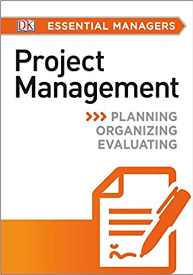Describe the scene in the image with detailed observations.

The image features the cover of the book titled "Project Management," part of the "Essential Managers" series published by DK. The cover design prominently displays a graphic of a document and a pen, symbolizing the key themes of planning, organizing, and evaluating projects. The layout utilizes a clean and modern aesthetic with a vibrant orange and white color scheme, suggesting clarity and focus—qualities essential in effective project management. This book aims to provide practical guidance and strategies for managing projects successfully, making it a valuable resource for both new managers and seasoned professionals.